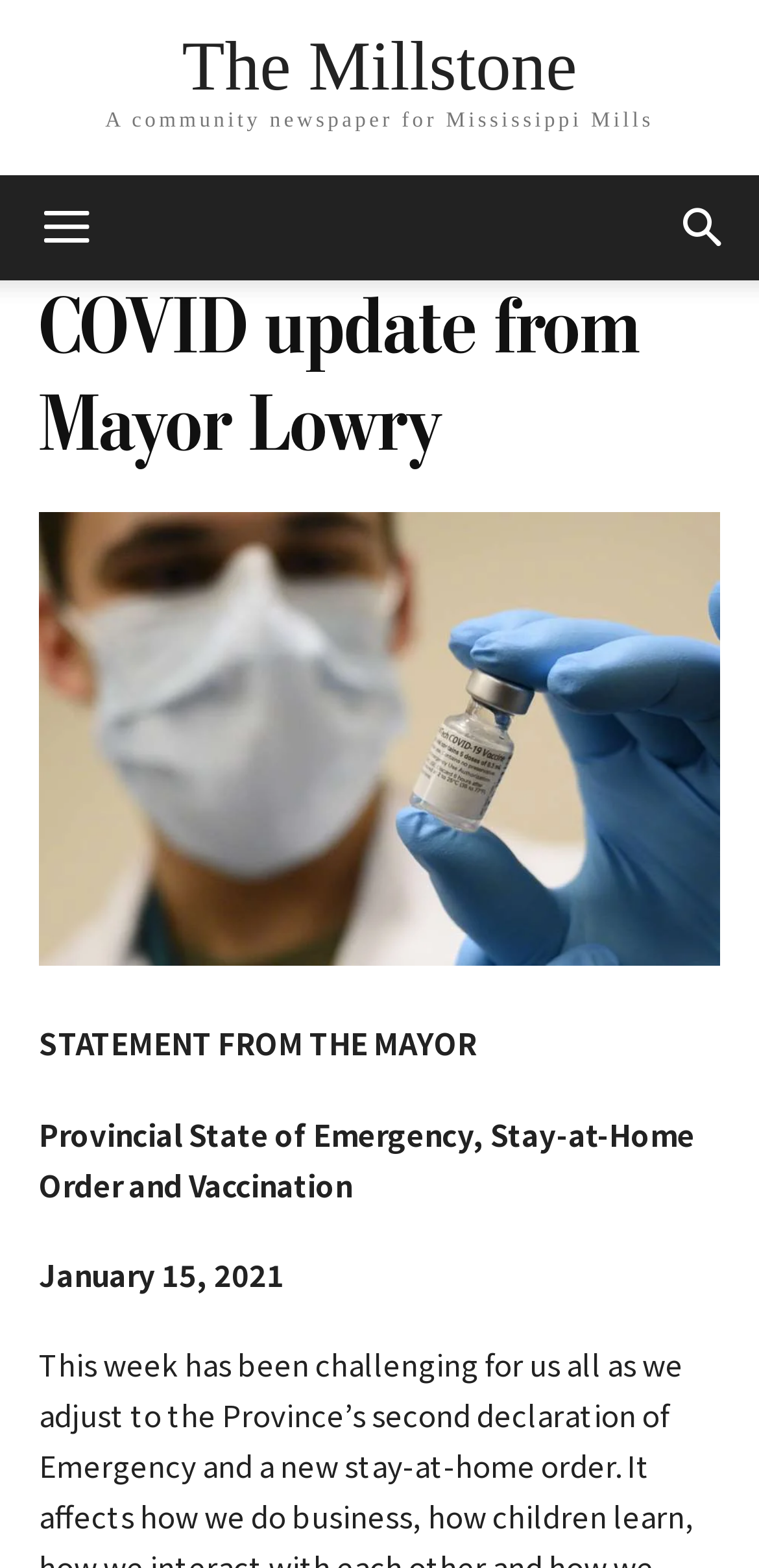What is the date of the statement from the mayor?
Please provide a single word or phrase as the answer based on the screenshot.

January 15, 2021